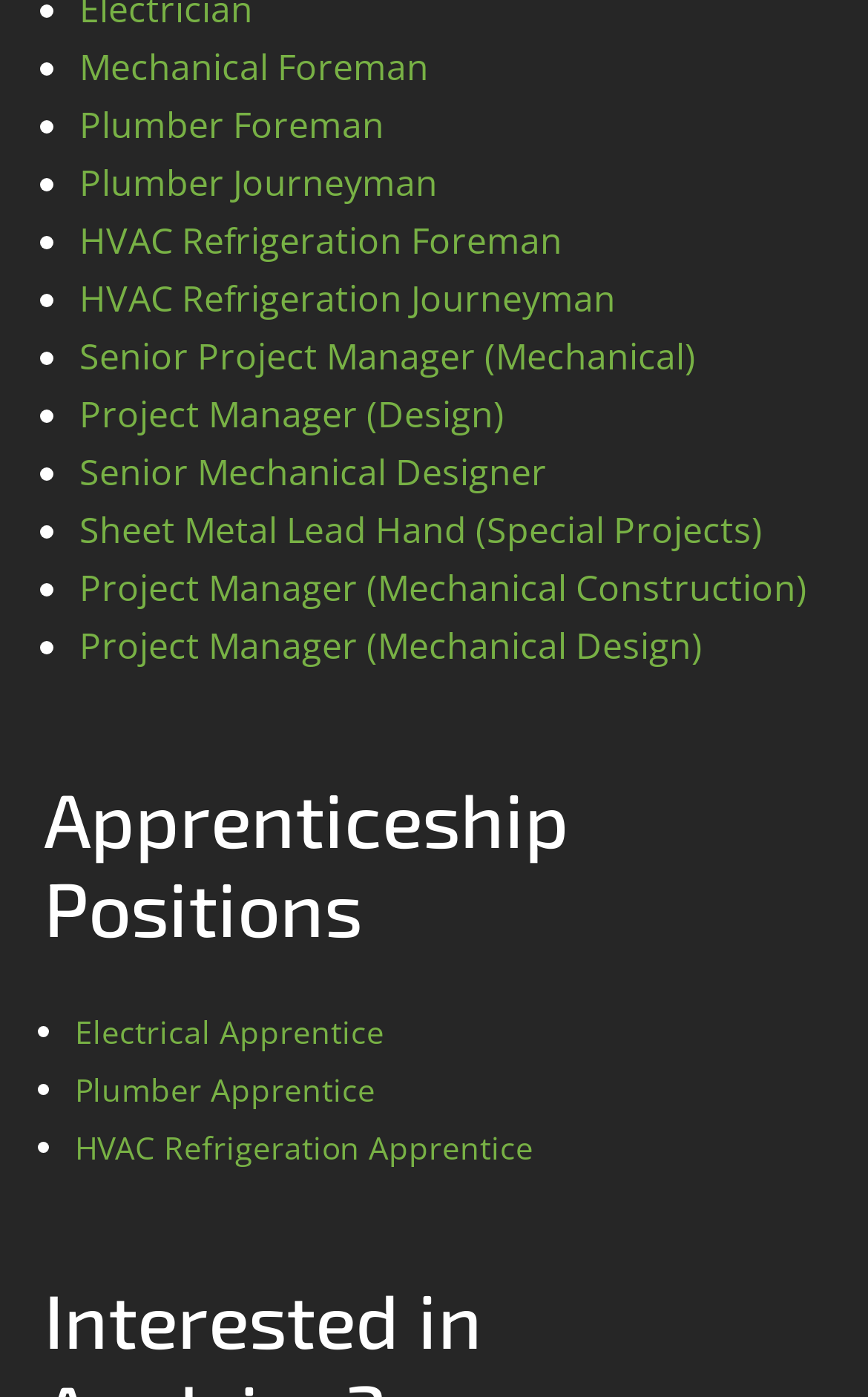Please locate the bounding box coordinates of the region I need to click to follow this instruction: "View Senior Project Manager (Mechanical) details".

[0.091, 0.237, 0.801, 0.272]